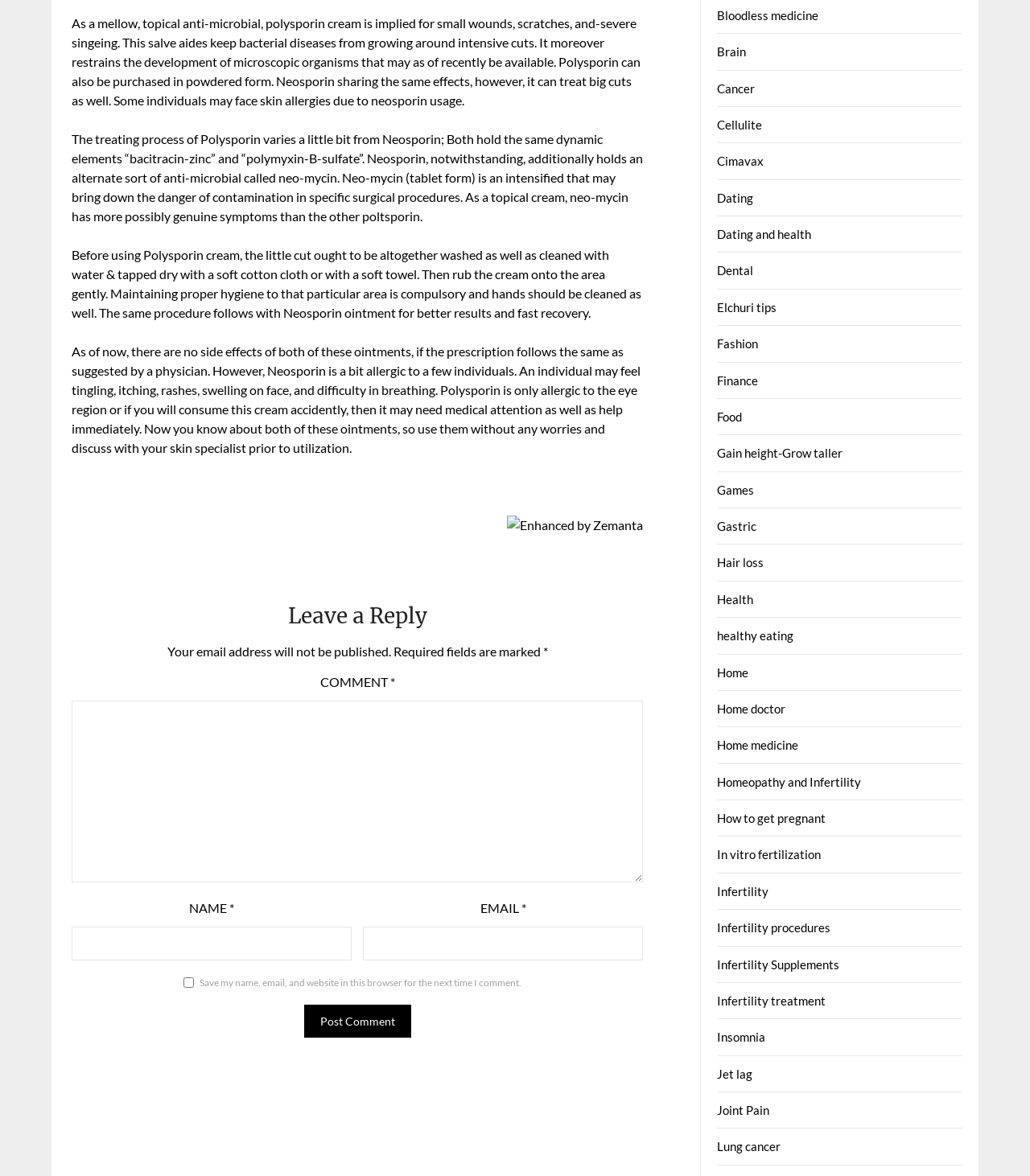From the element description: "Infertility Supplements", extract the bounding box coordinates of the UI element. The coordinates should be expressed as four float numbers between 0 and 1, in the order [left, top, right, bottom].

[0.696, 0.814, 0.815, 0.826]